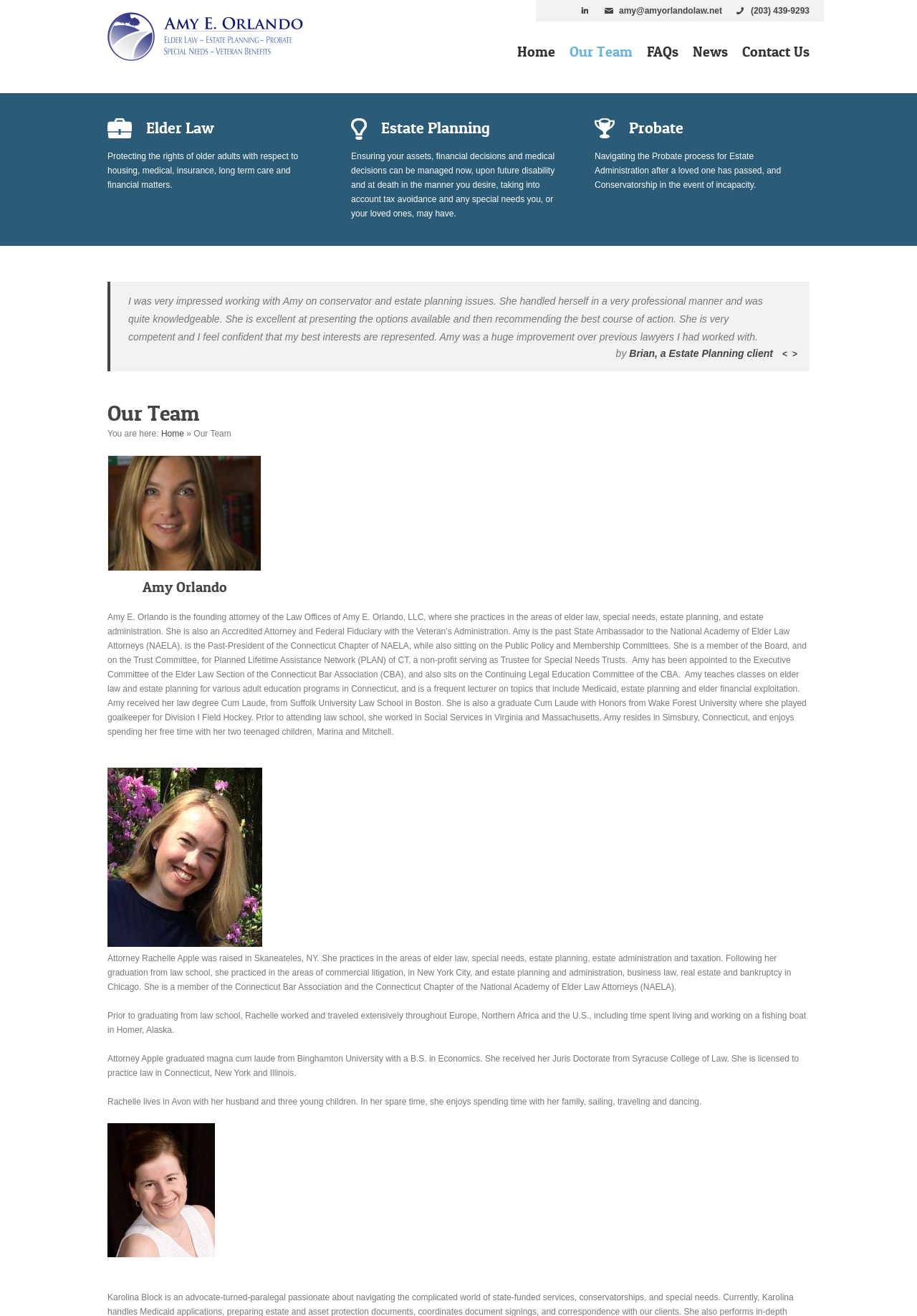What is Amy Orlando's profession?
Using the image as a reference, answer with just one word or a short phrase.

Lawyer